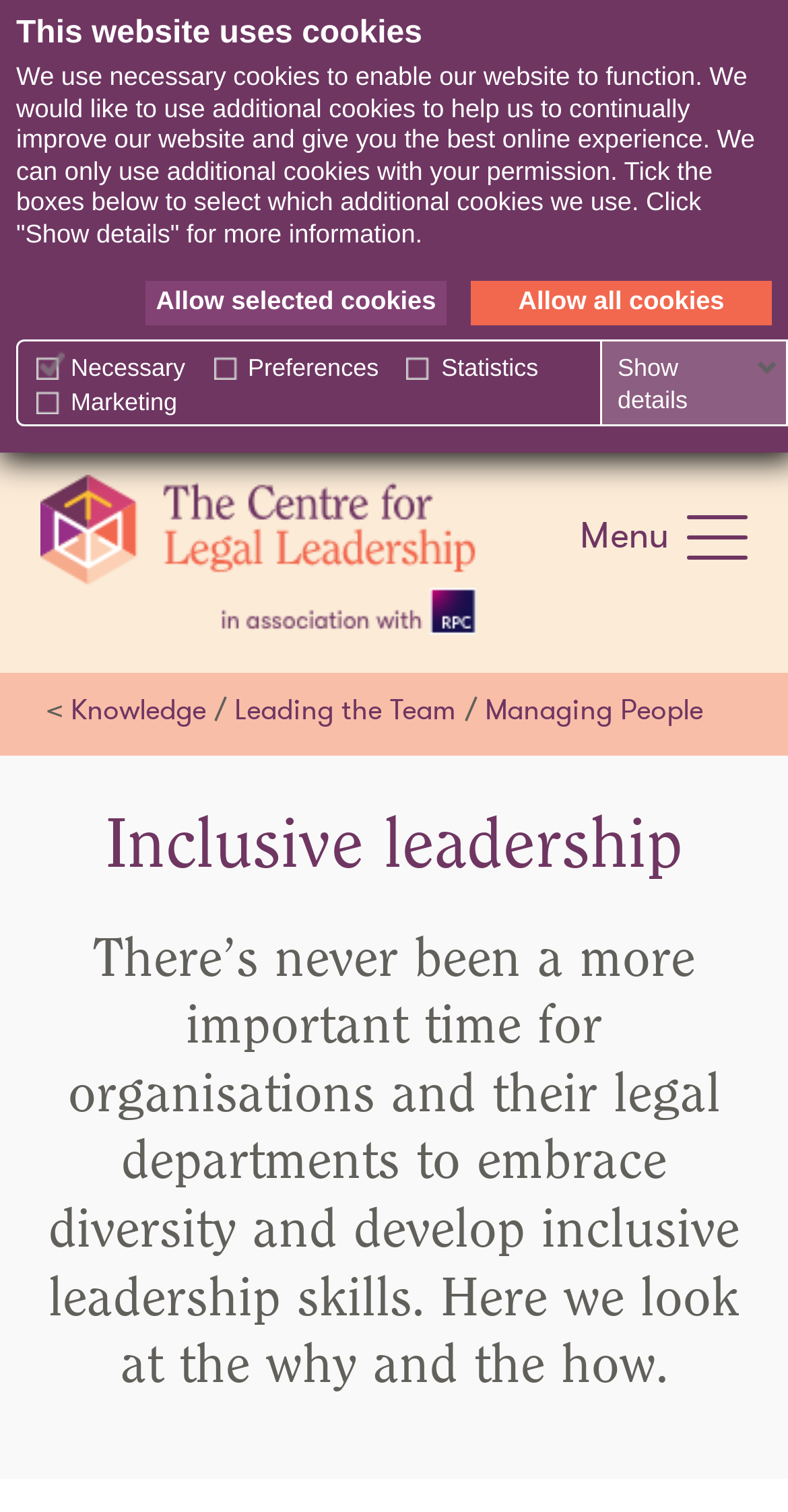What is the function of statistics cookies?
Analyze the image and provide a thorough answer to the question.

According to the webpage, statistics or 'analytics' cookies allow the website to understand how visitors use and move around the website, and this information is used to inform the ongoing optimisation of the website based on user behaviours and needs.